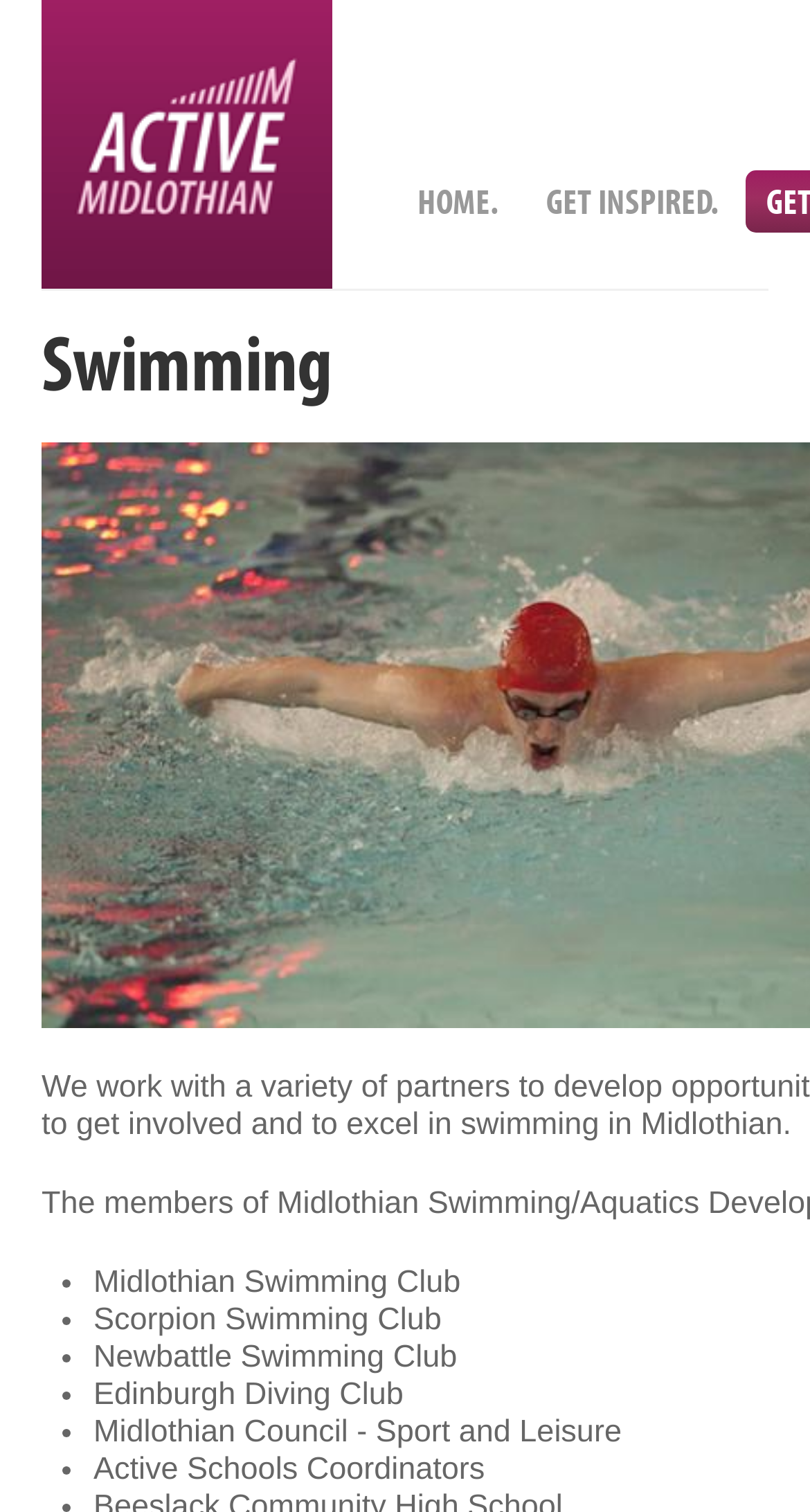Use the information in the screenshot to answer the question comprehensively: What is the name of the first swimming club listed?

I looked at the list of swimming clubs and found that the first one is 'Midlothian Swimming Club'.